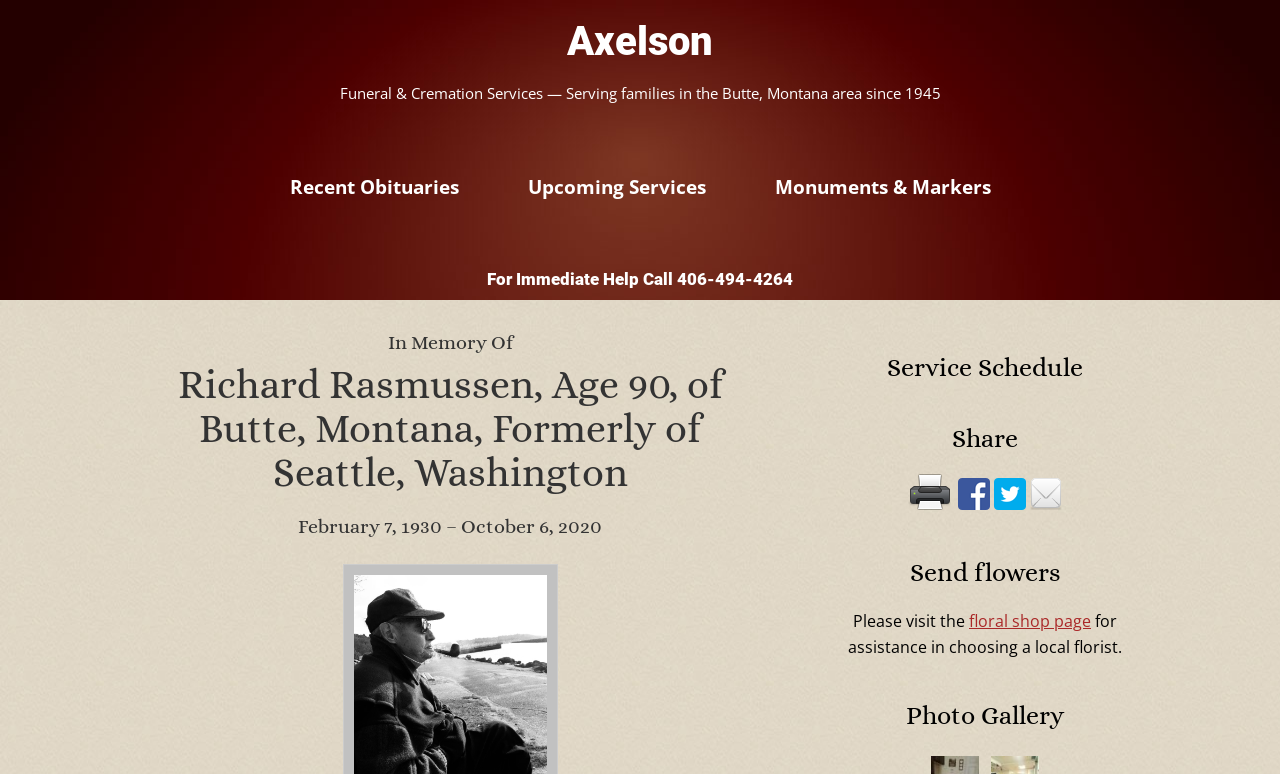Identify the bounding box for the UI element that is described as follows: "title="Email this to a friend."".

[0.805, 0.637, 0.83, 0.666]